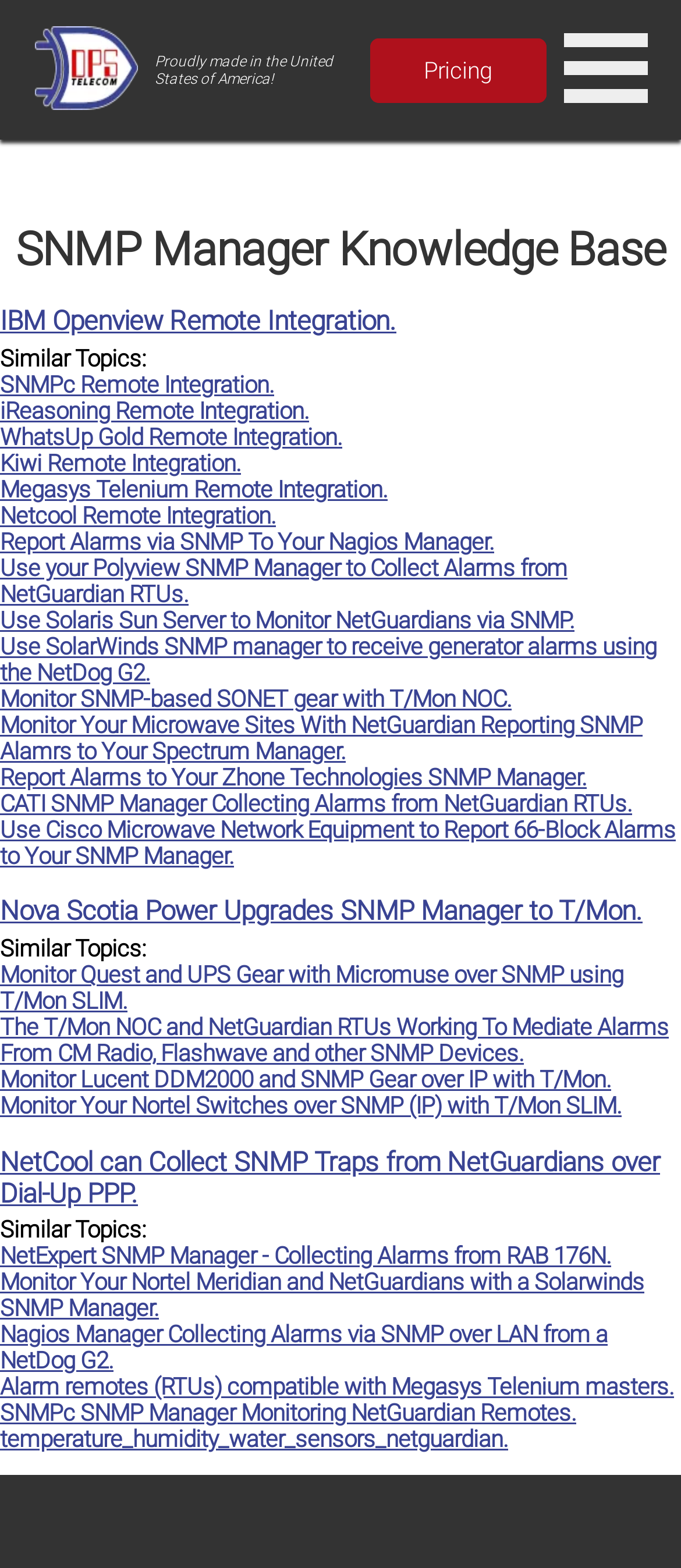Extract the text of the main heading from the webpage.

SNMP Manager Knowledge Base